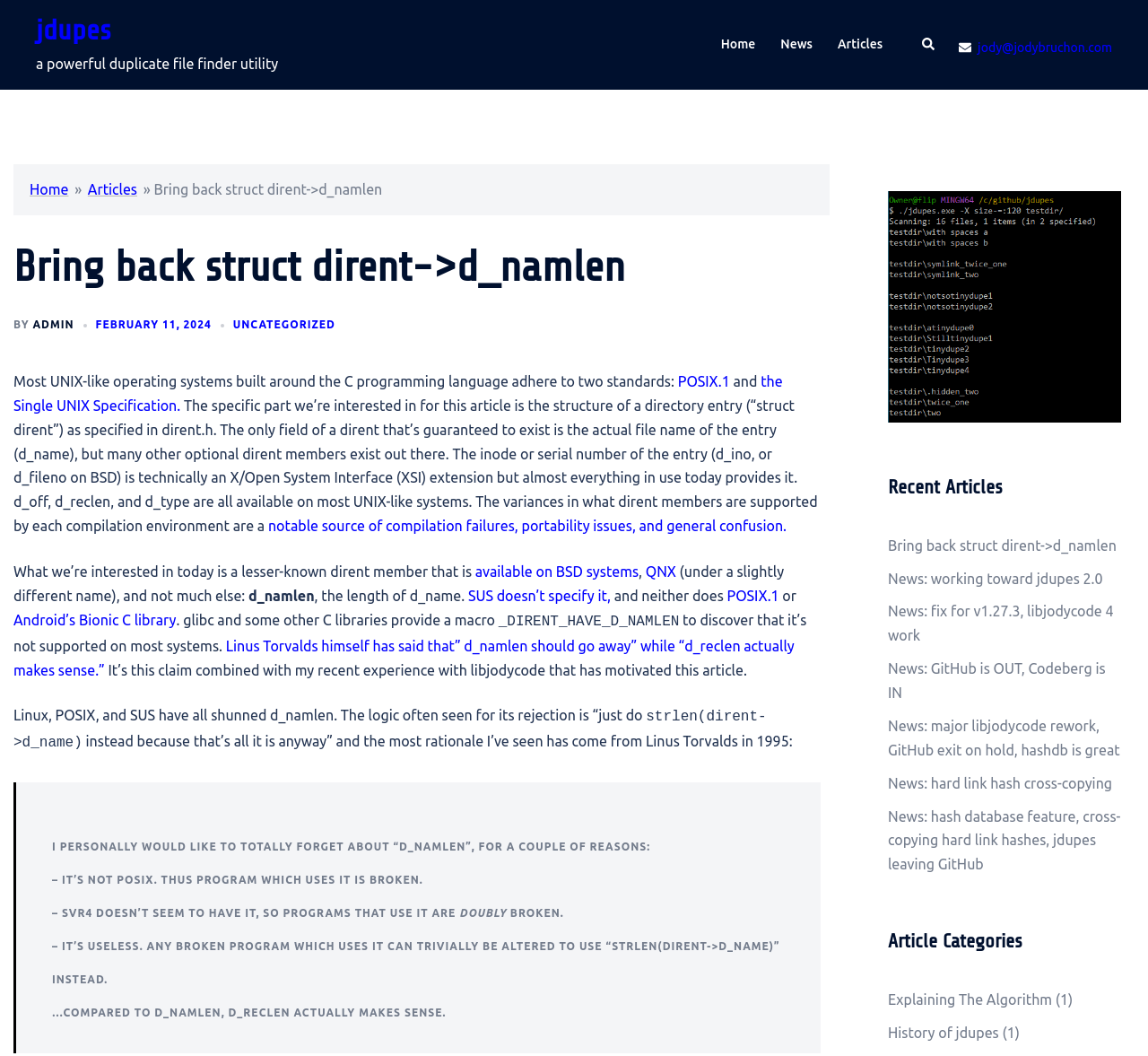Determine the bounding box coordinates of the section I need to click to execute the following instruction: "View the 'Recent Articles'". Provide the coordinates as four float numbers between 0 and 1, i.e., [left, top, right, bottom].

[0.773, 0.451, 0.977, 0.492]